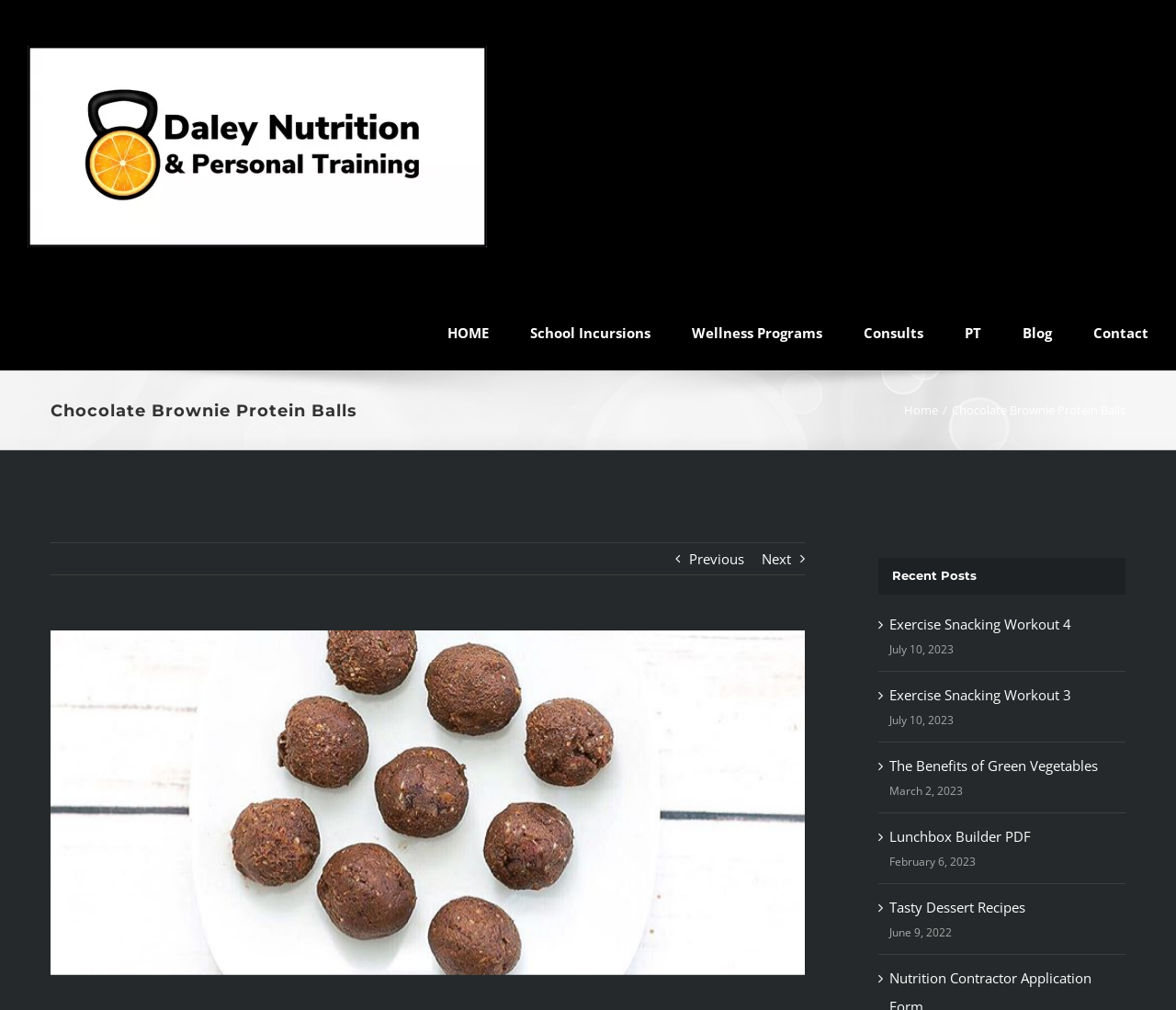What is the title of the recipe?
Using the information from the image, give a concise answer in one word or a short phrase.

Chocolate Brownie Protein Balls